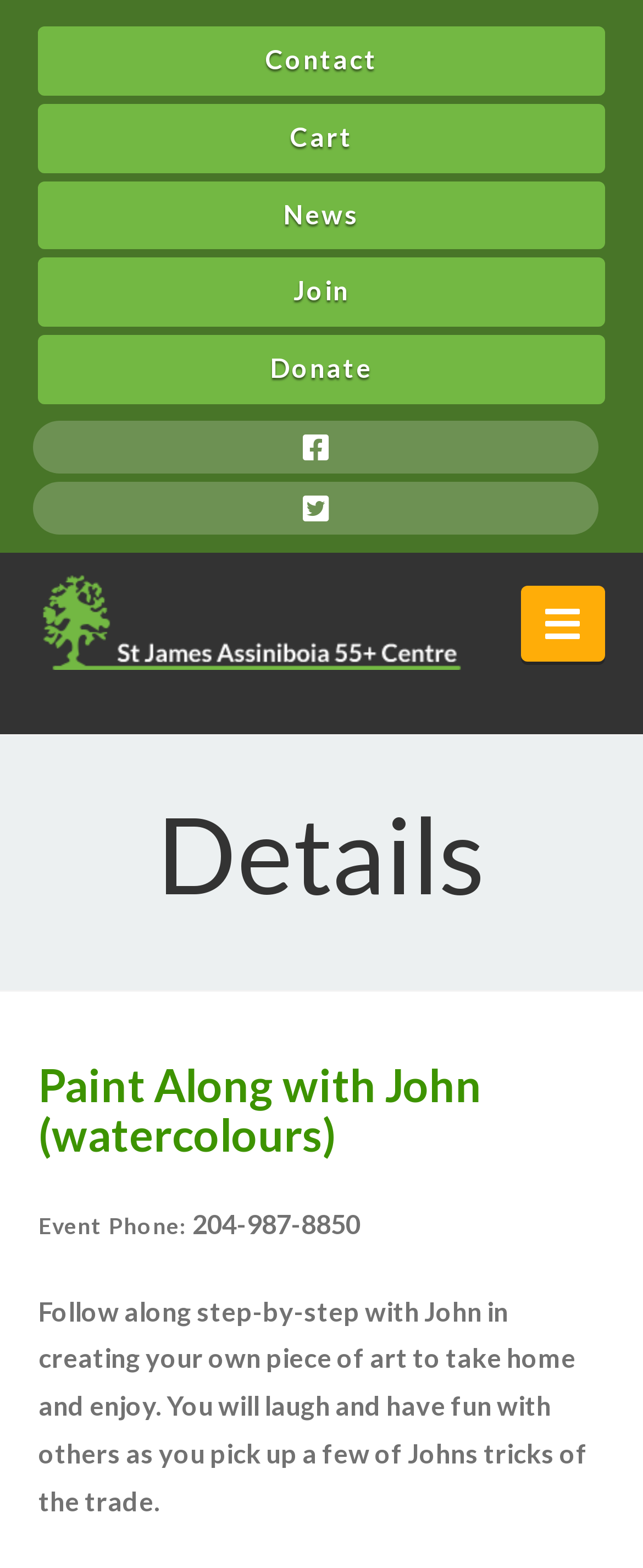Please look at the image and answer the question with a detailed explanation: What is the purpose of the event?

I inferred the purpose of the event by reading the description, which says 'Follow along step-by-step with John in creating your own piece of art to take home and enjoy. You will laugh and have fun with others as you pick up a few of Johns tricks of the trade.' This suggests that the event is meant to be a fun and creative experience where participants can create art and learn from John.